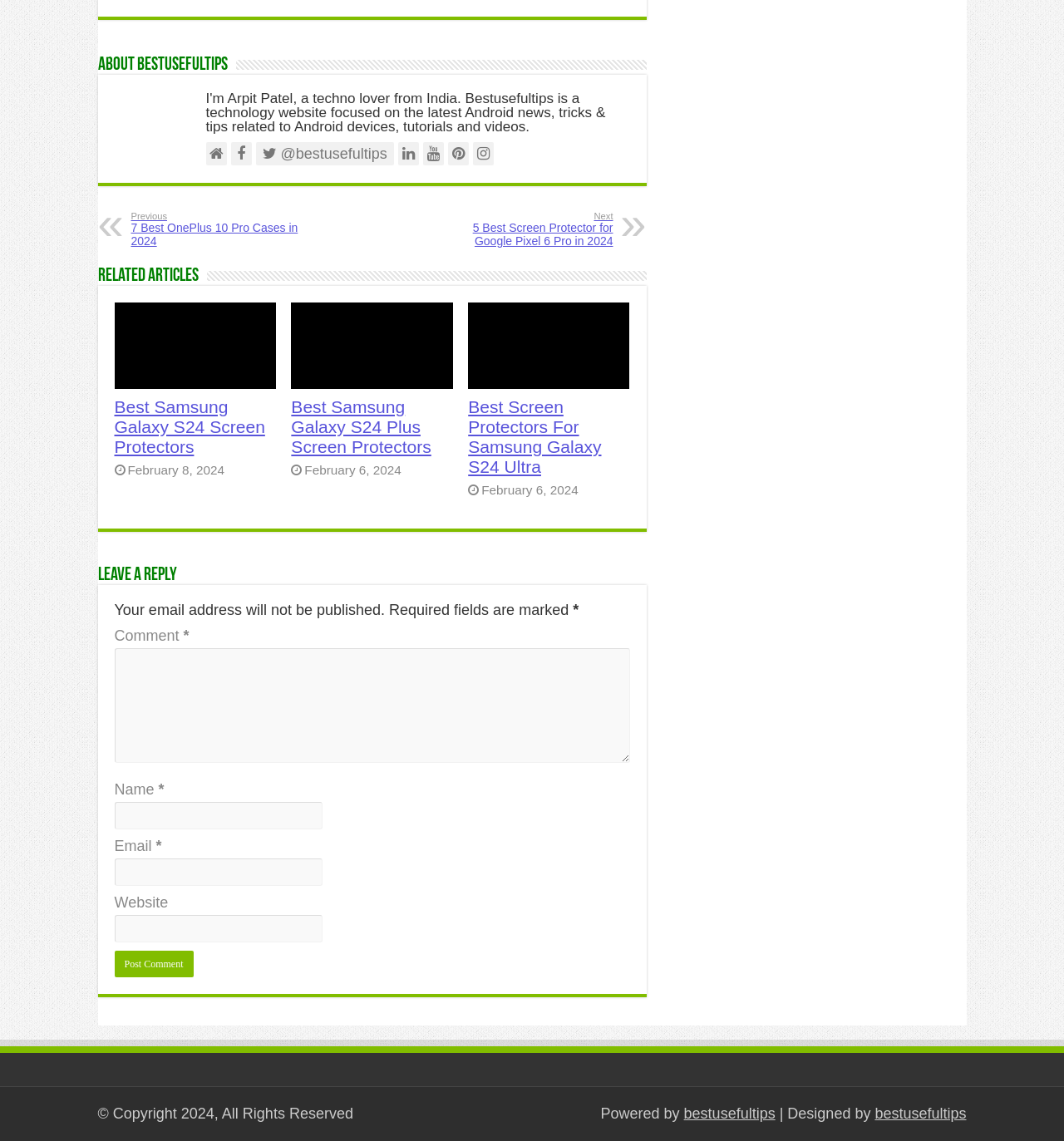Identify the bounding box of the UI component described as: "parent_node: @bestusefultips".

[0.444, 0.125, 0.464, 0.145]